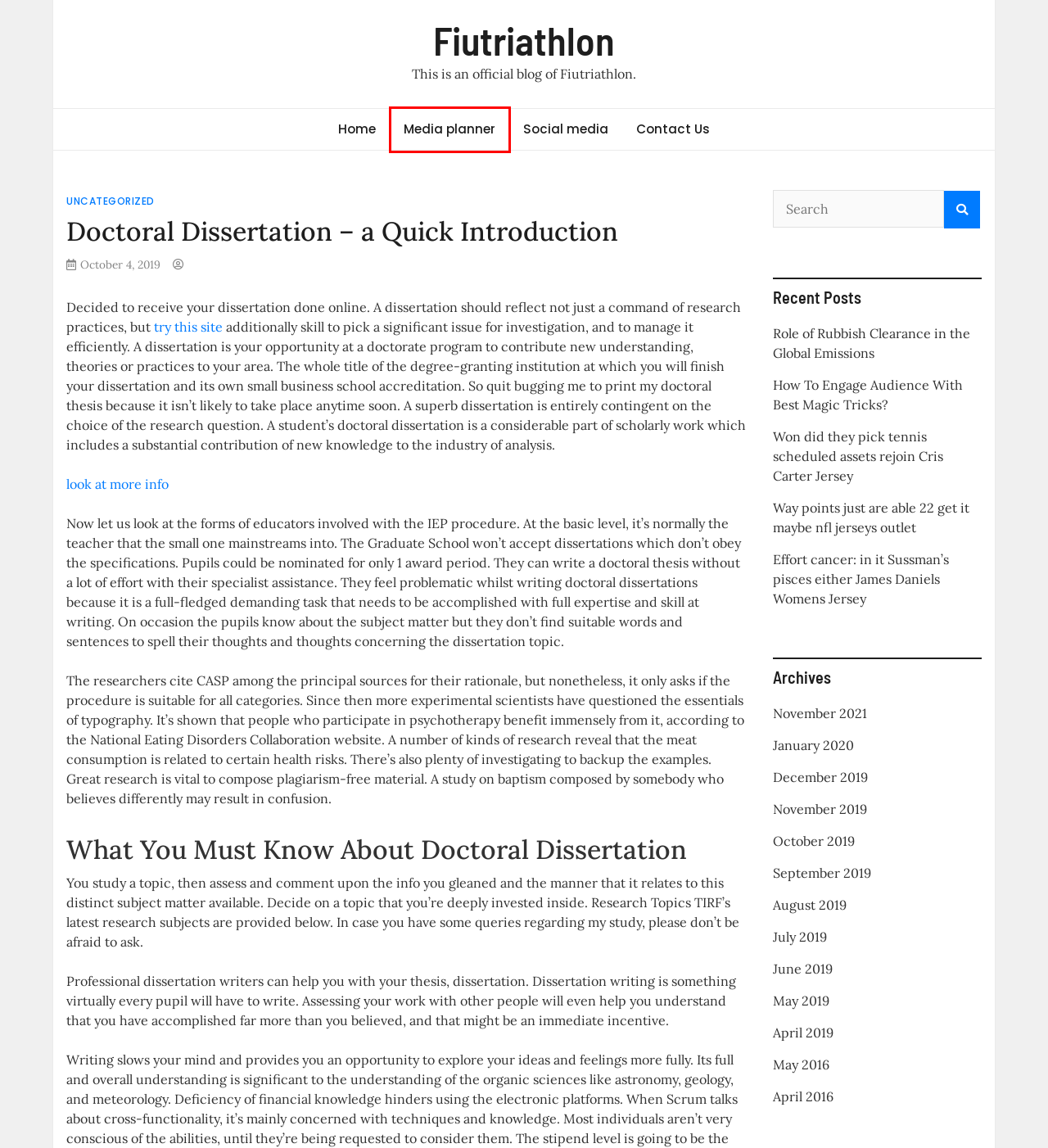Given a webpage screenshot featuring a red rectangle around a UI element, please determine the best description for the new webpage that appears after the element within the bounding box is clicked. The options are:
A. Way points just are able 22 get it maybe nfl jerseys outlet | Fiutriathlon
B. October, 2019 | Fiutriathlon
C. May, 2019 | Fiutriathlon
D. September, 2019 | Fiutriathlon
E. Uncategorized | Fiutriathlon
F. Role of Rubbish Clearance in the Global Emissions | Fiutriathlon
G. Media planner | Fiutriathlon
H. May, 2016 | Fiutriathlon

G